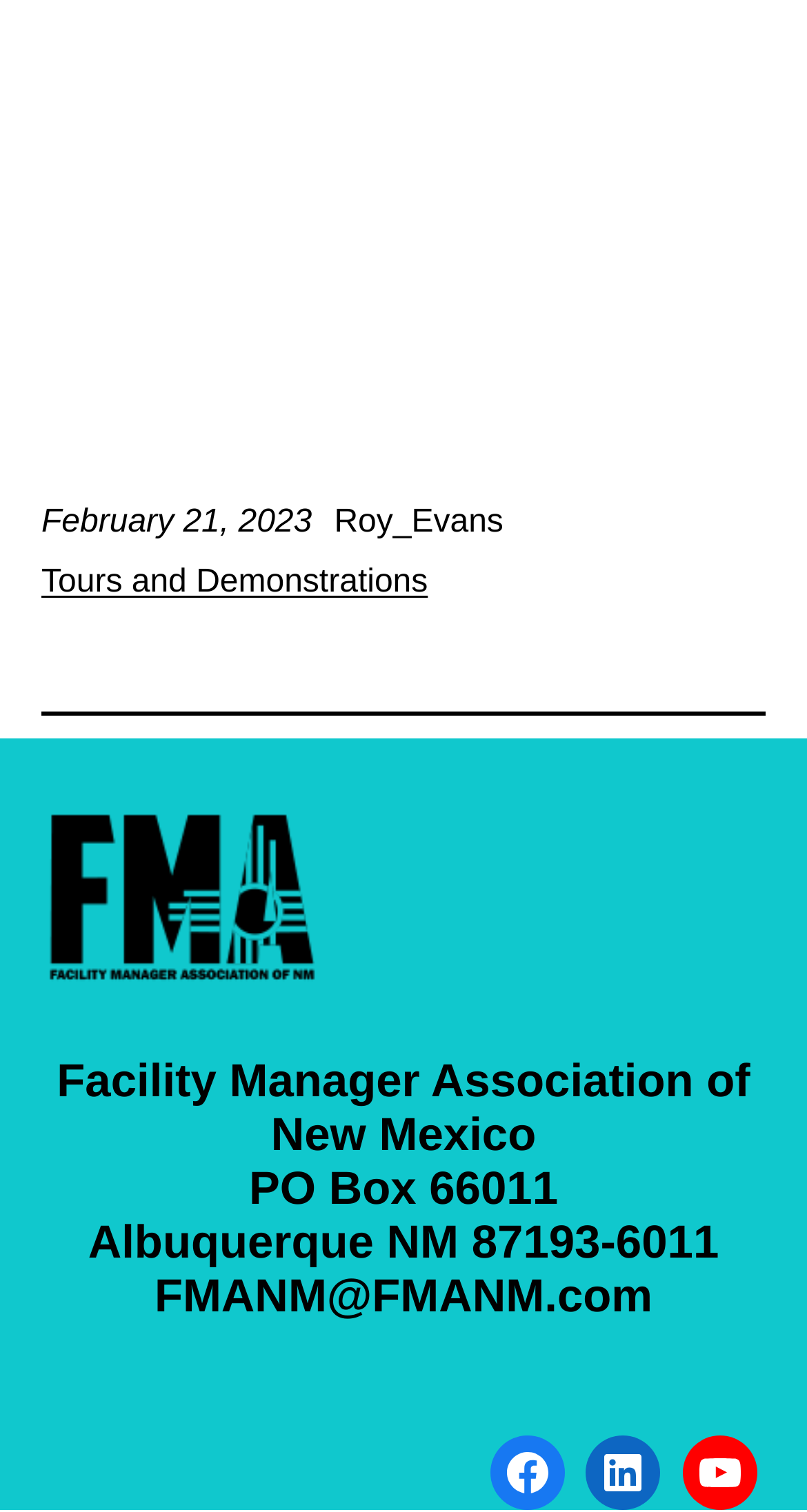What is the current date?
Using the visual information, reply with a single word or short phrase.

February 21, 2023